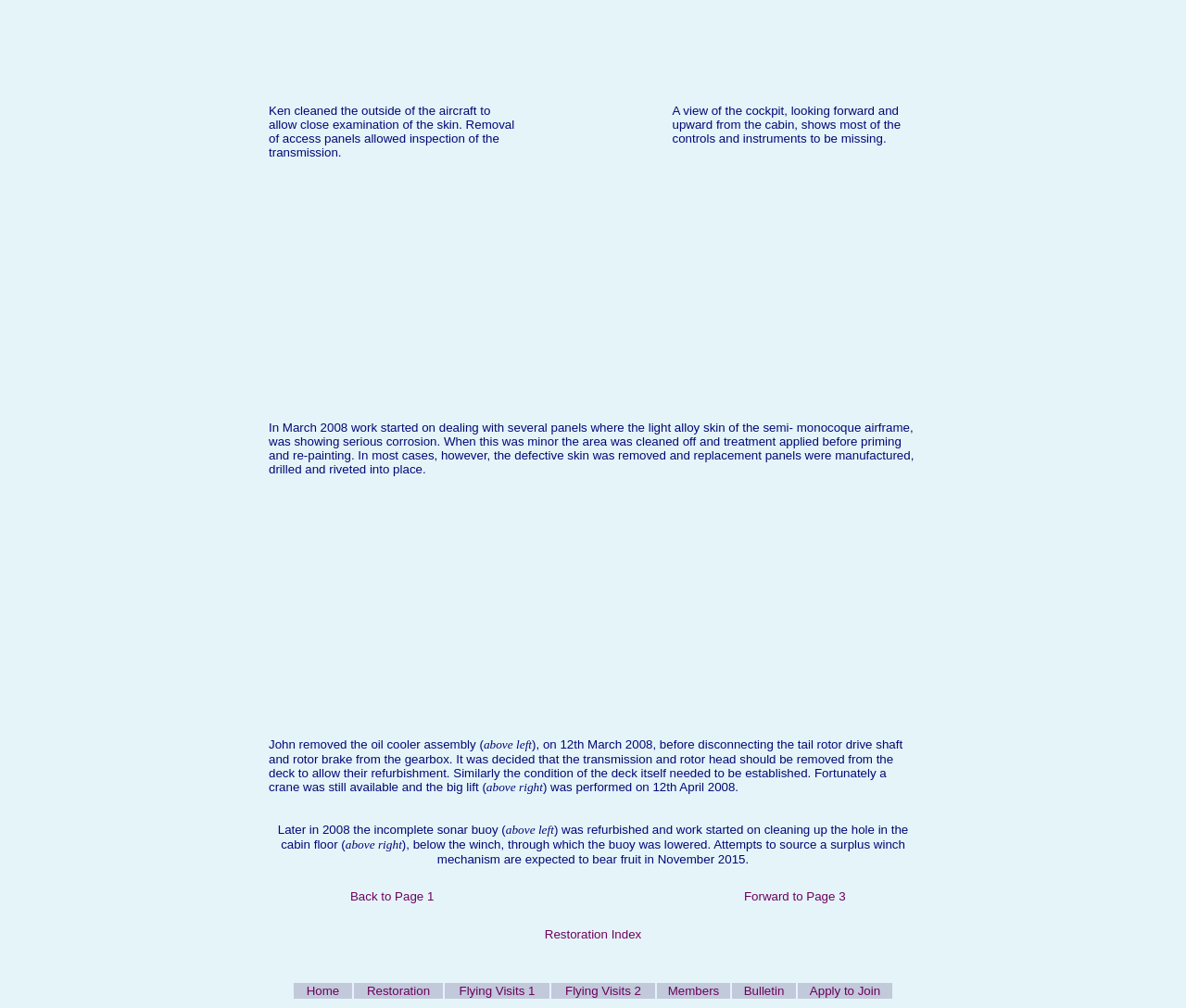Based on the element description: "Restoration Index", identify the UI element and provide its bounding box coordinates. Use four float numbers between 0 and 1, [left, top, right, bottom].

[0.459, 0.92, 0.541, 0.934]